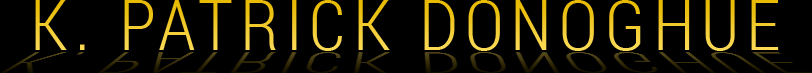Utilize the details in the image to thoroughly answer the following question: What is the name displayed in the image?

The image prominently features the name 'K. Patrick Donoghue' in bold, striking yellow letters, which is the author's name. The artistic orientation of the text adds to the visual appeal of the image and creates a distinctive identity for the author.